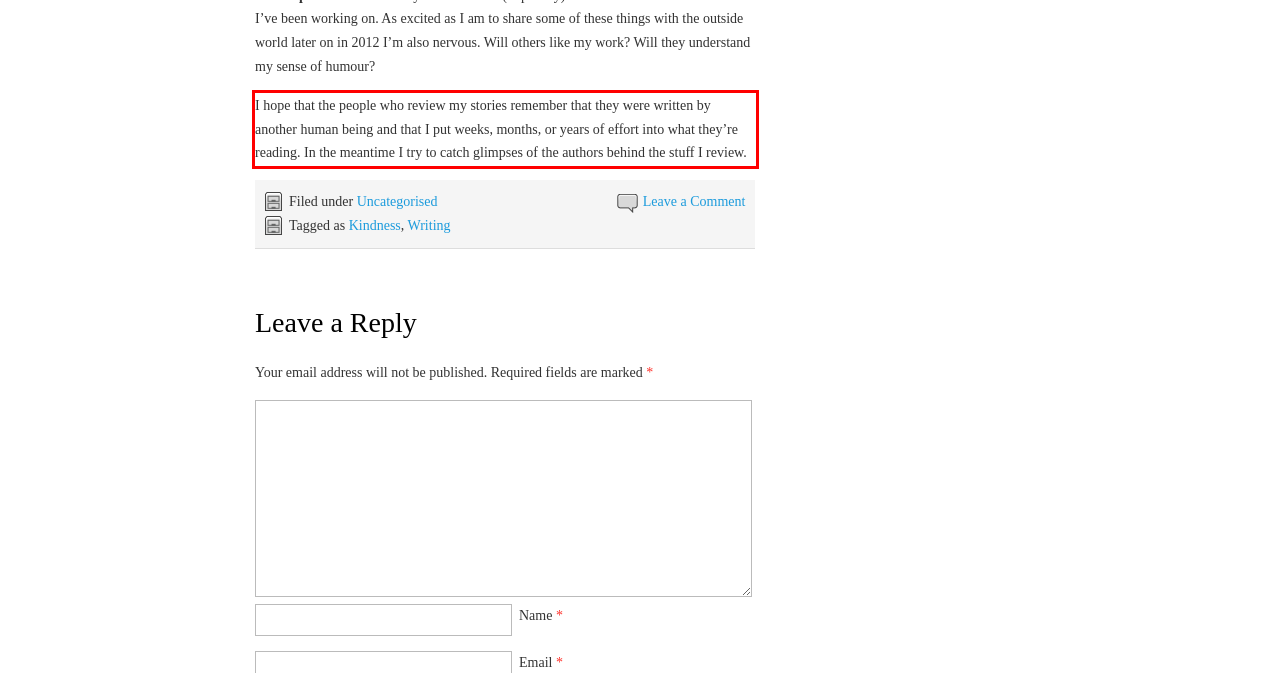Analyze the screenshot of the webpage and extract the text from the UI element that is inside the red bounding box.

I hope that the people who review my stories remember that they were written by another human being and that I put weeks, months, or years of effort into what they’re reading. In the meantime I try to catch glimpses of the authors behind the stuff I review.